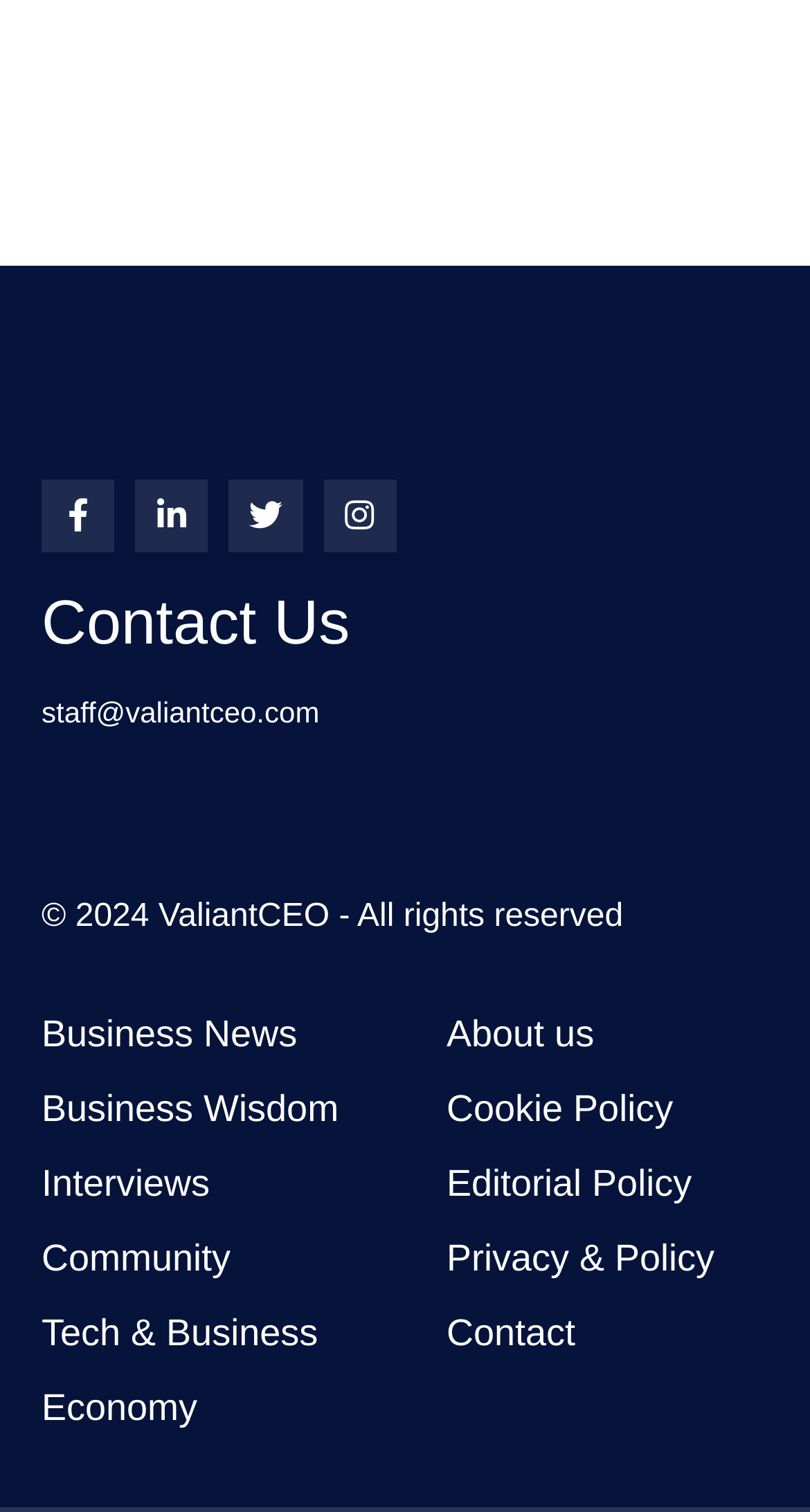Analyze the image and deliver a detailed answer to the question: What is the copyright year?

I found the copyright information at the bottom of the webpage, which states '© 2024 ValiantCEO - All rights reserved', indicating the copyright year is 2024.